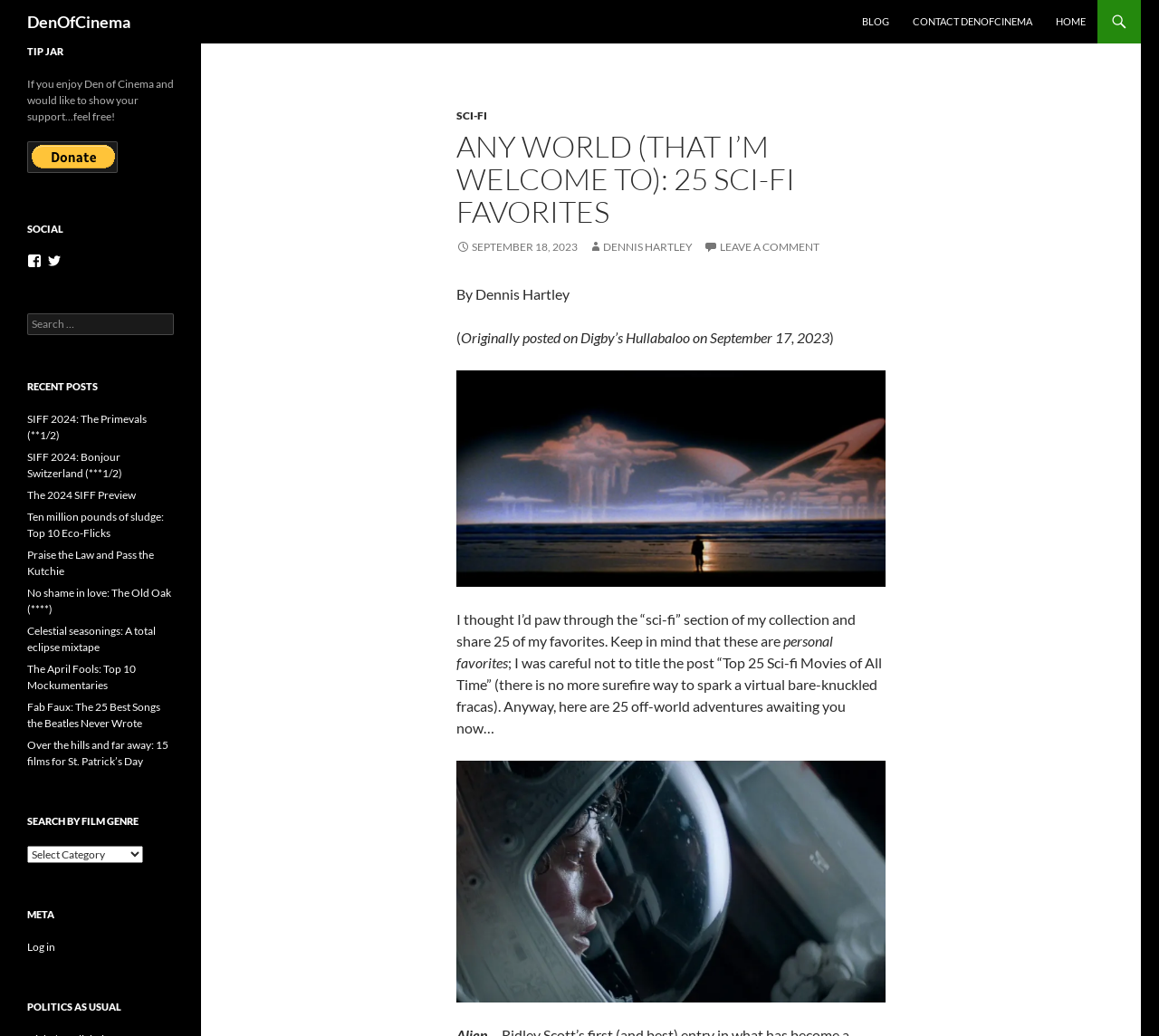Please specify the bounding box coordinates in the format (top-left x, top-left y, bottom-right x, bottom-right y), with values ranging from 0 to 1. Identify the bounding box for the UI component described as follows: The 2024 SIFF Preview

[0.023, 0.471, 0.117, 0.484]